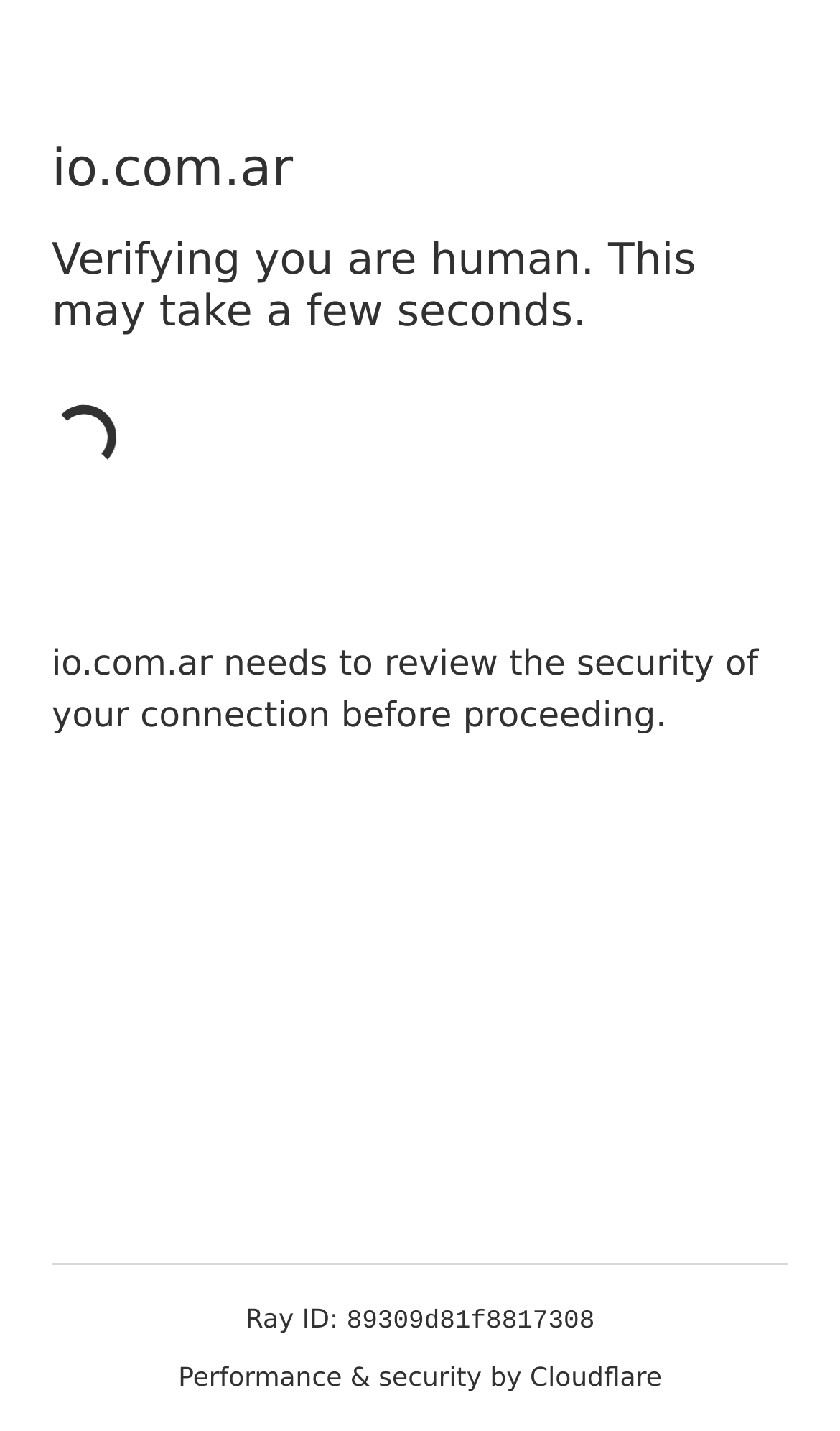Based on the visual content of the image, answer the question thoroughly: What is the website checking before proceeding?

The static text on the page states 'io.com.ar needs to review the security of your connection before proceeding.' This suggests that the website is checking the security of the user's connection before allowing them to proceed.